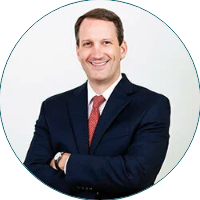Generate a comprehensive caption that describes the image.

The image features Bart A. Norman, who recently joined the Board of Directors of Hospice of Wake County, Inc. Celebrated for his professional background in law, particularly in Capital Markets and Commercial Transactions, Norman's engagement with the hospice organization is part of his commitment to supporting families facing life-limiting diagnoses. He is portrayed in a professional setting, dressed in a formal navy suit and a red tie, exuding confidence and approachability, with a friendly smile as he poses with arms crossed. Norman's role in the hospice reflects his dedication to community service, complementing his extensive experience in corporate law and complex commercial transactions.